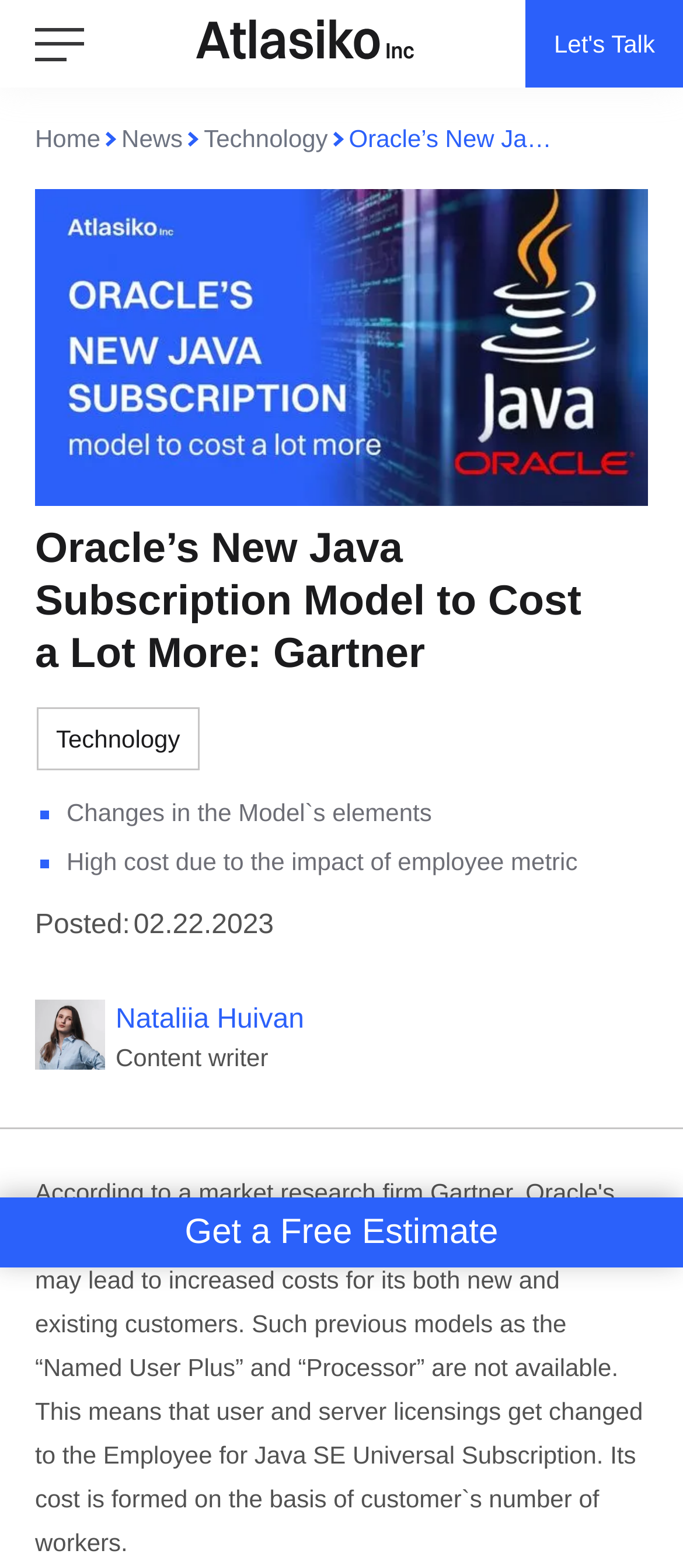Determine the coordinates of the bounding box that should be clicked to complete the instruction: "Click on the 'Subscribe' button". The coordinates should be represented by four float numbers between 0 and 1: [left, top, right, bottom].

[0.076, 0.615, 0.924, 0.668]